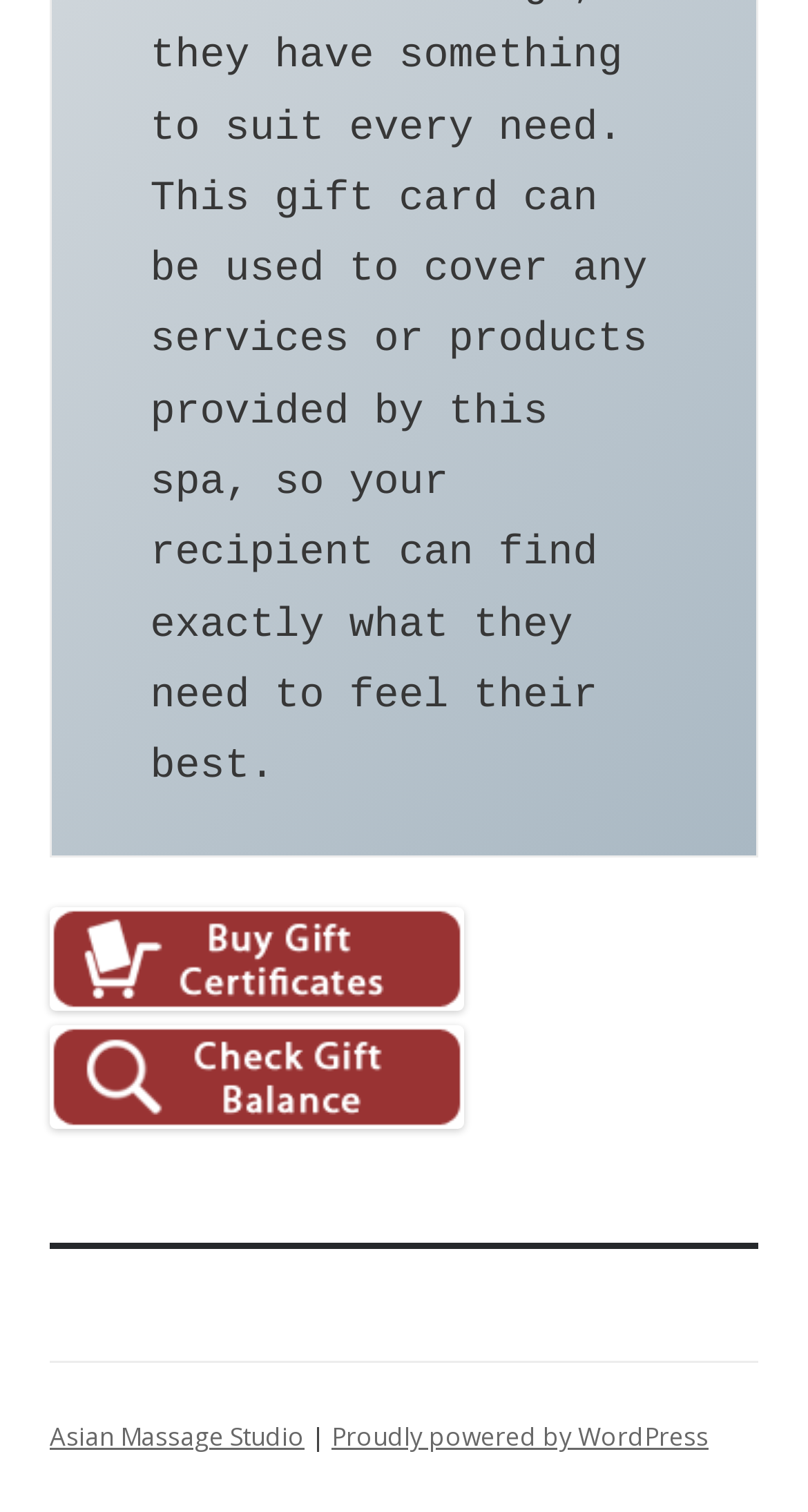What is the purpose of the 'Buy Gift Certificates' link?
Can you provide a detailed and comprehensive answer to the question?

The link with the text 'Buy Gift Certificates' suggests that it is used to purchase gift certificates, likely for the Asian Massage Studio.